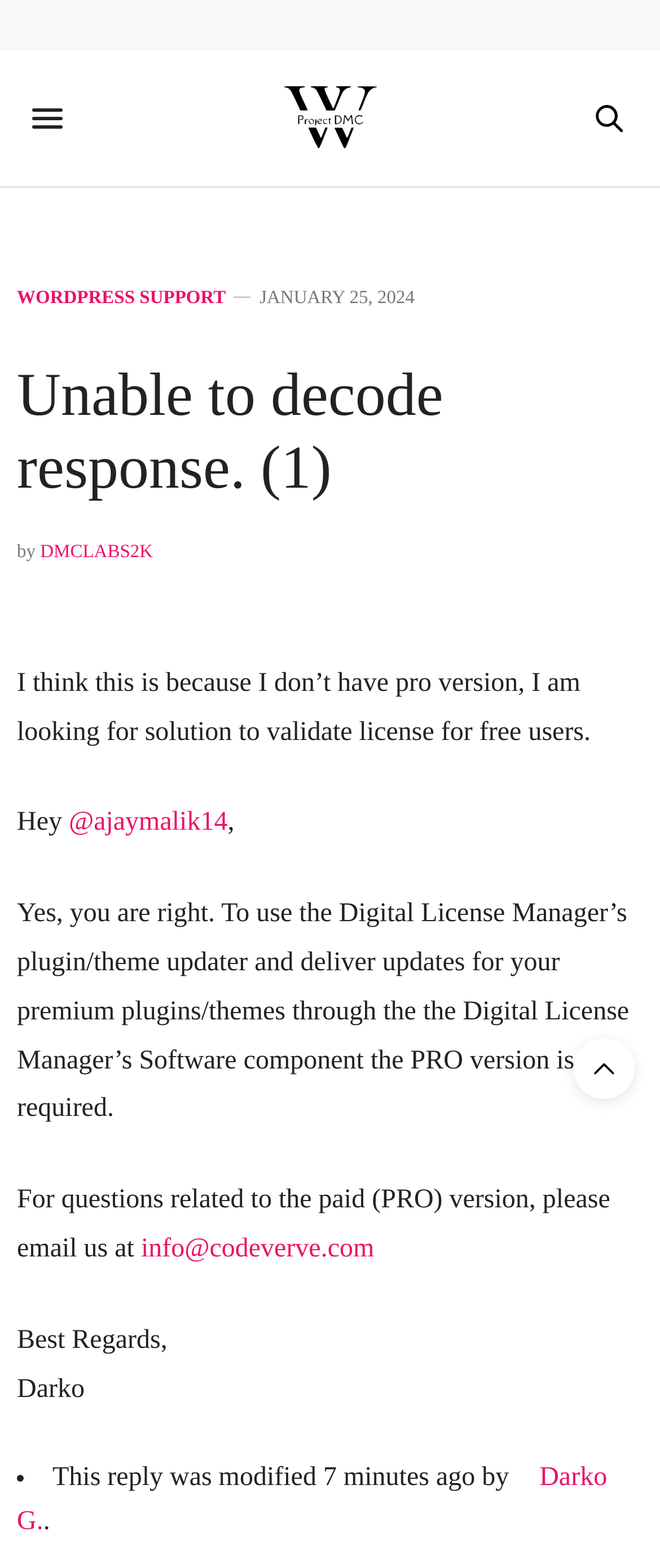Please identify the bounding box coordinates of the area that needs to be clicked to follow this instruction: "click the Project DMC link".

[0.424, 0.054, 0.576, 0.097]